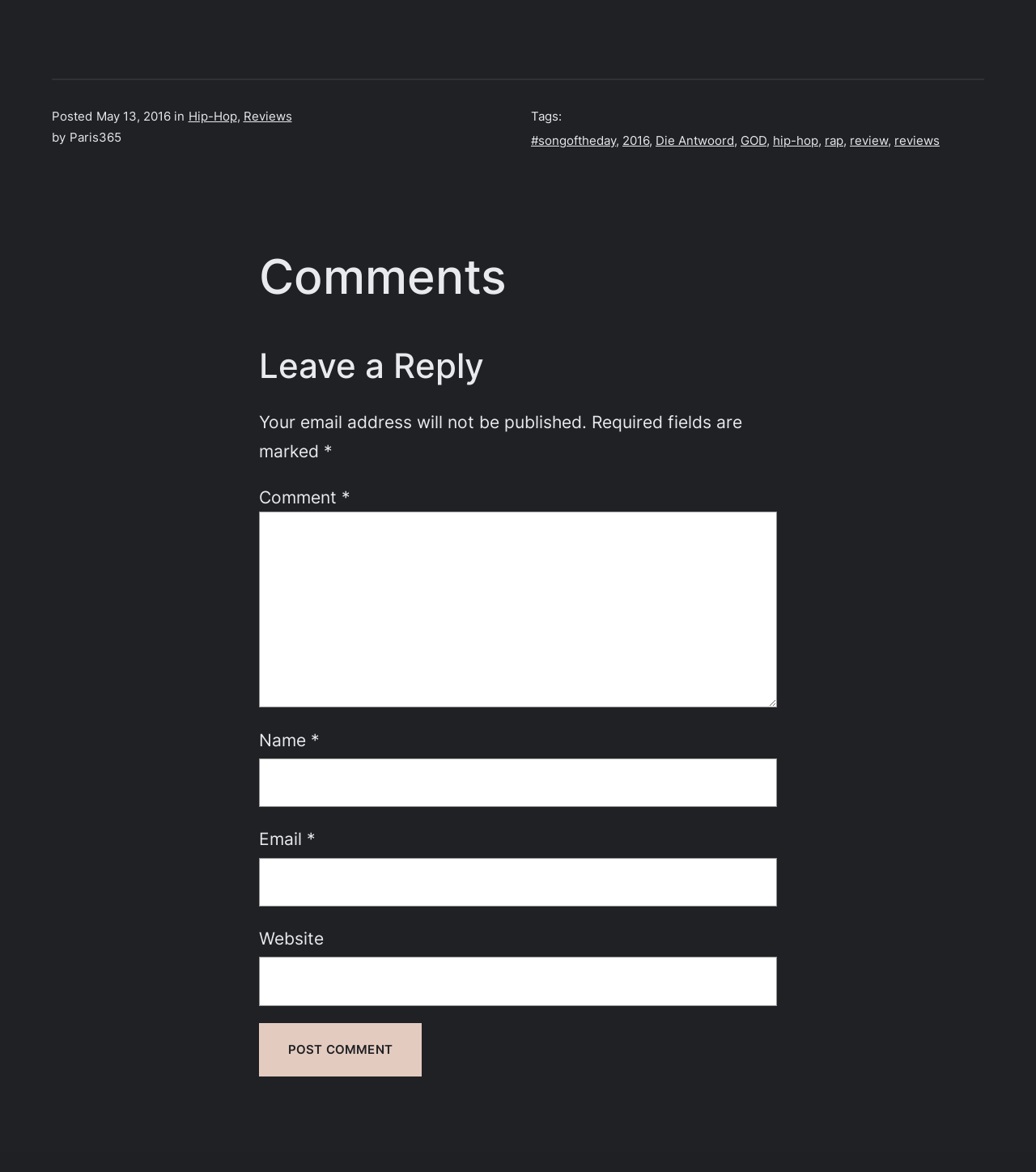What is the date of the posted article? Refer to the image and provide a one-word or short phrase answer.

May 13, 2016